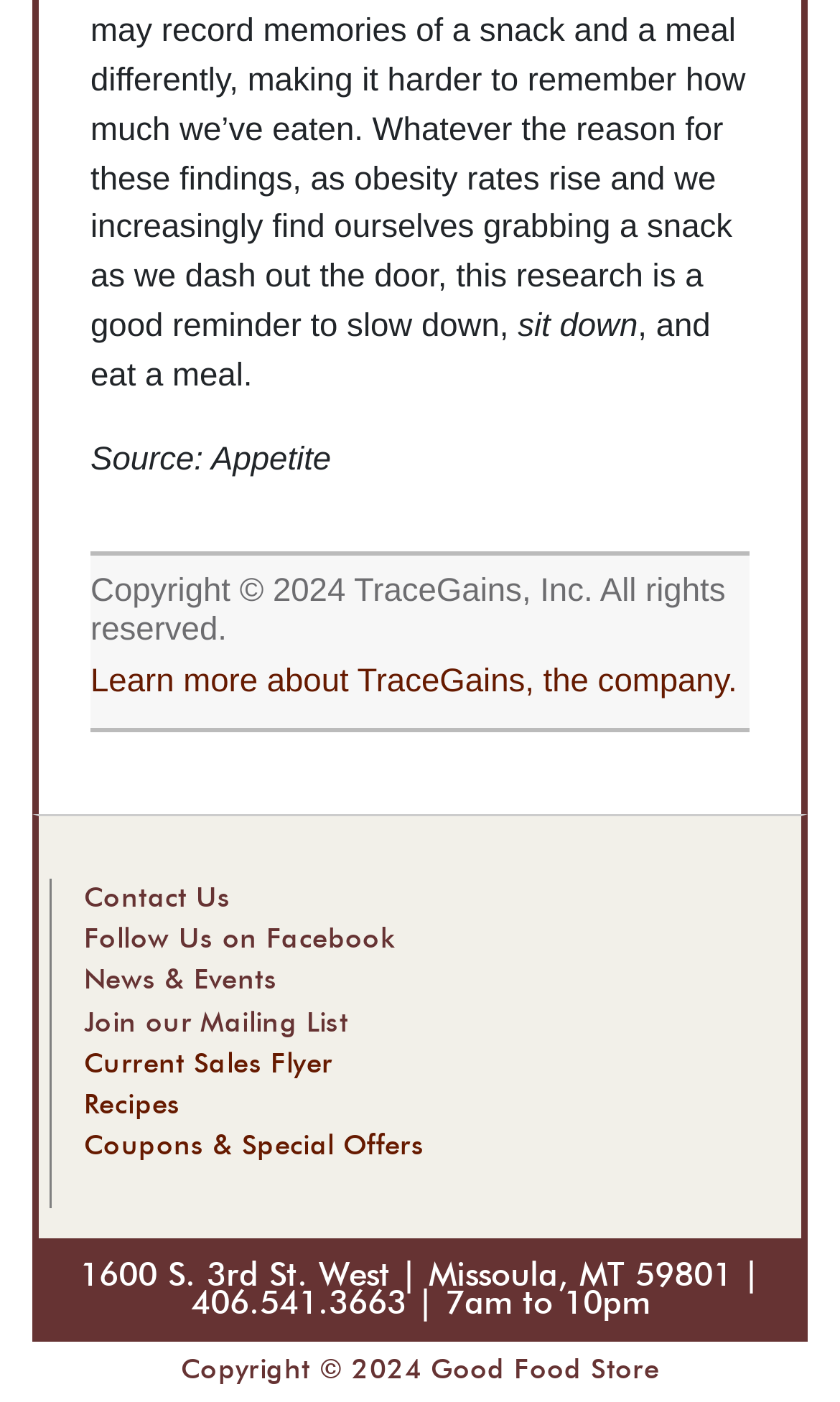Pinpoint the bounding box coordinates of the area that must be clicked to complete this instruction: "Follow Us on Facebook".

[0.1, 0.661, 0.471, 0.681]